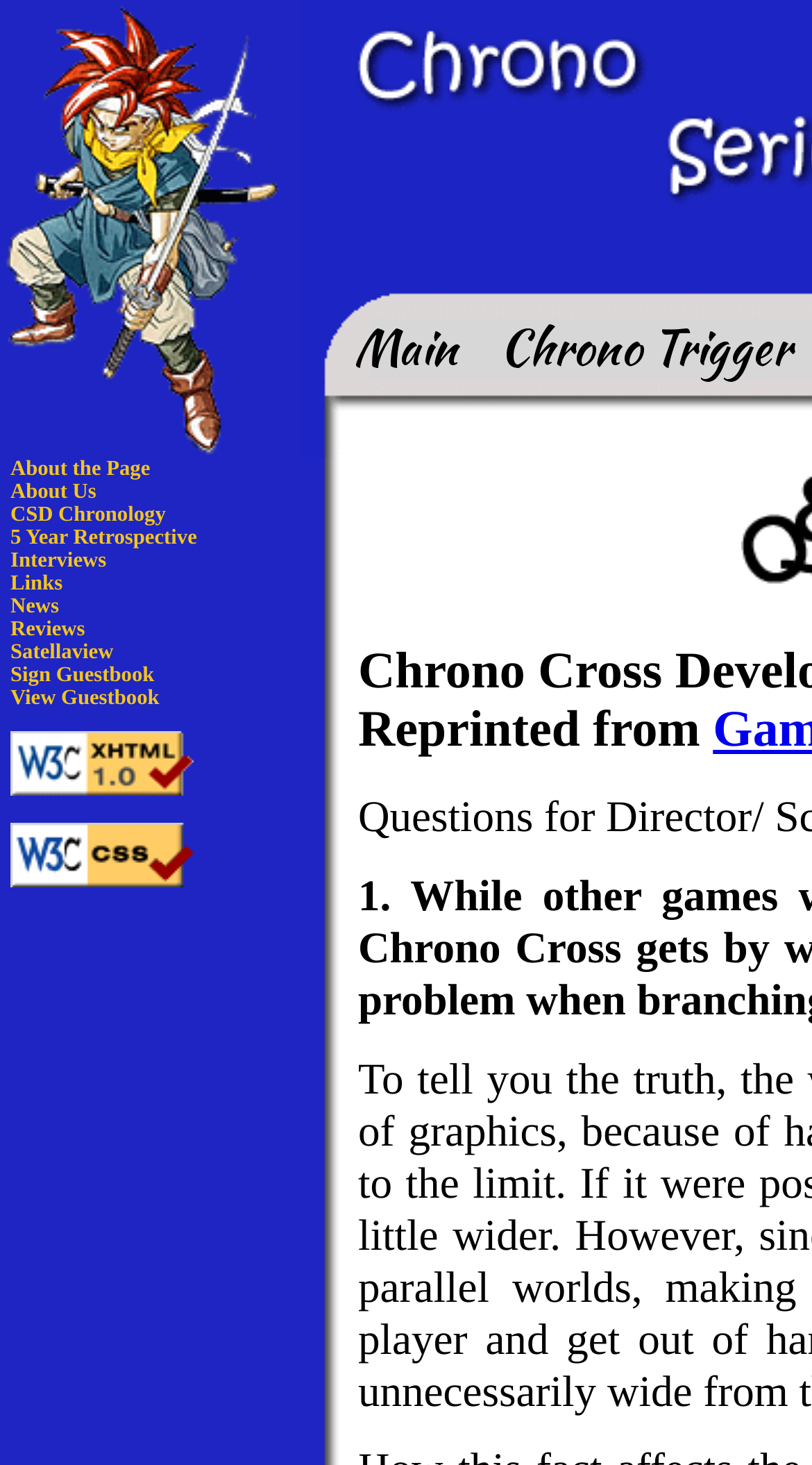Given the description "About the Page", determine the bounding box of the corresponding UI element.

[0.013, 0.313, 0.185, 0.328]